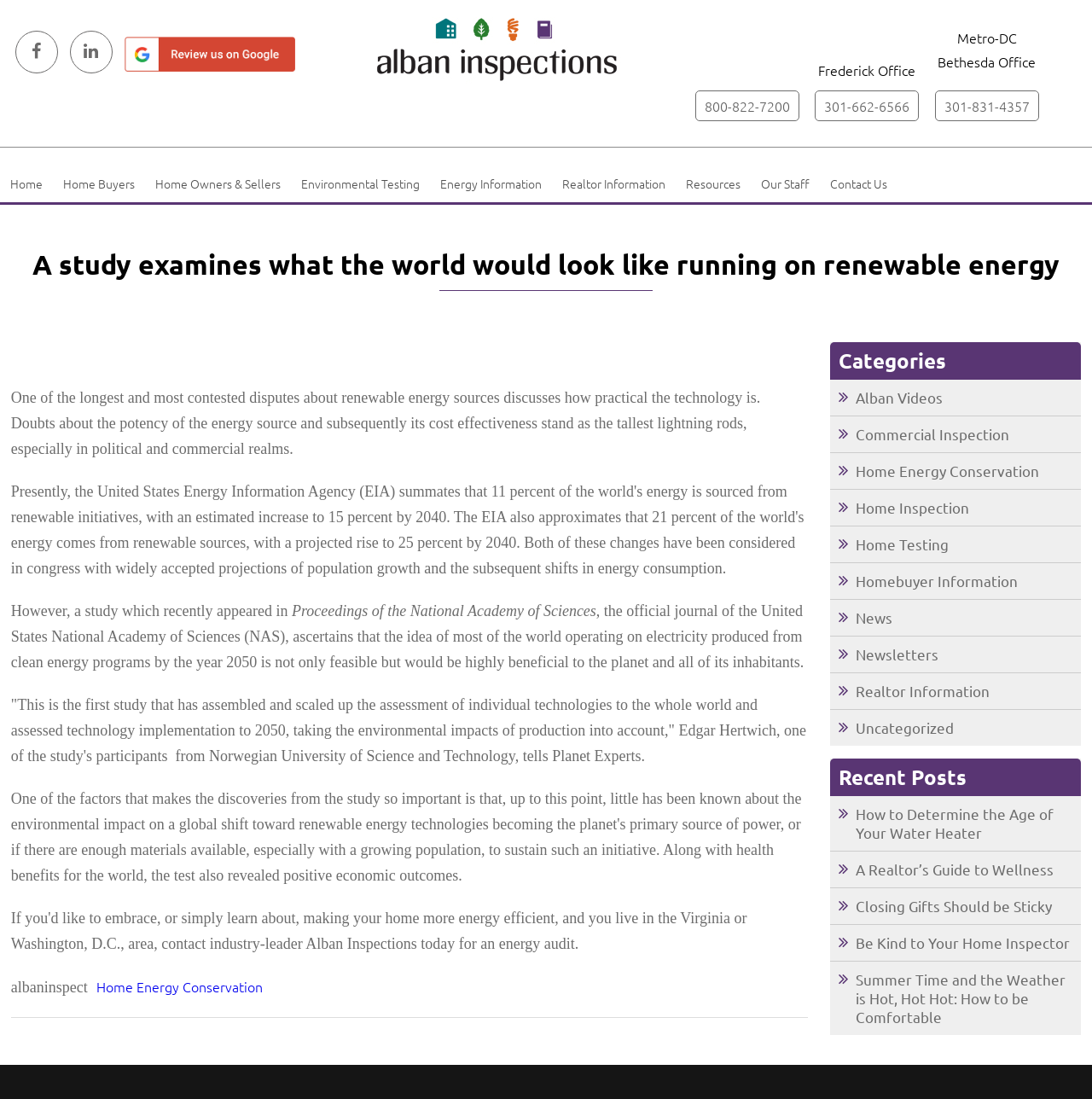Give a short answer using one word or phrase for the question:
What is the name of the journal where the study was published?

Proceedings of the National Academy of Sciences